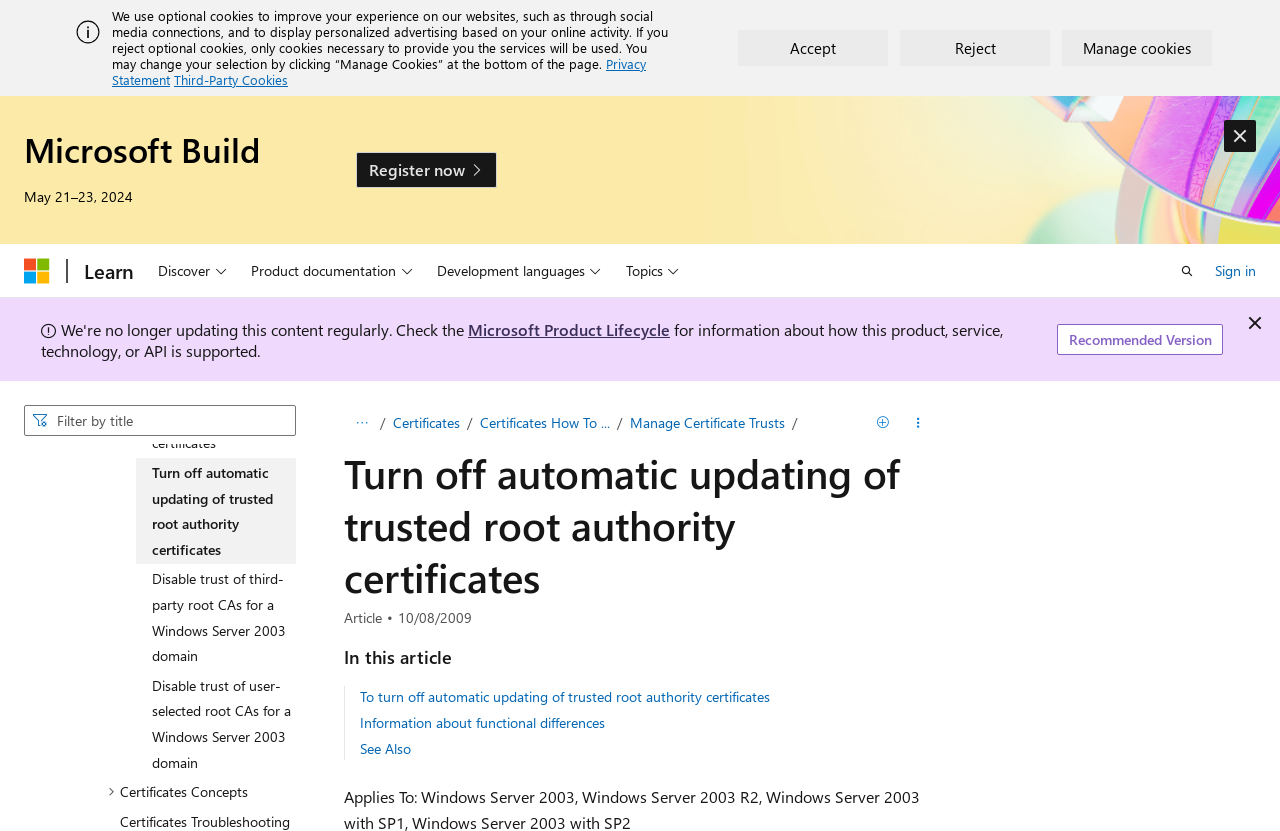Write an extensive caption that covers every aspect of the webpage.

The webpage is about turning off automatic updating of trusted root authority certificates, specifically on Microsoft Learn. At the top, there is an alert with an image and a description about optional cookies and personalized advertising. Below the alert, there are three buttons: "Accept", "Reject", and "Manage cookies".

On the left side, there is a navigation menu with several buttons, including "Discover", "Product documentation", "Development languages", and "Topics". Above the navigation menu, there is a heading "Microsoft Build" with a date "May 21–23, 2024" and a "Register now" link.

On the top right, there is a search bar with a combobox that has a list of search suggestions. Below the search bar, there are several links, including "Microsoft Product Lifecycle", "Recommended Version", and "Sign in".

The main content of the webpage is divided into sections. The first section has a heading "Turn off automatic updating of trusted root authority certificates" and a description of the article. Below the description, there are several links, including "Certificates", "Certificates How To...", and "Manage Certificate Trusts".

The second section has a heading "In this article" with several links to different parts of the article, including "To turn off automatic updating of trusted root authority certificates", "Information about functional differences", and "See Also".